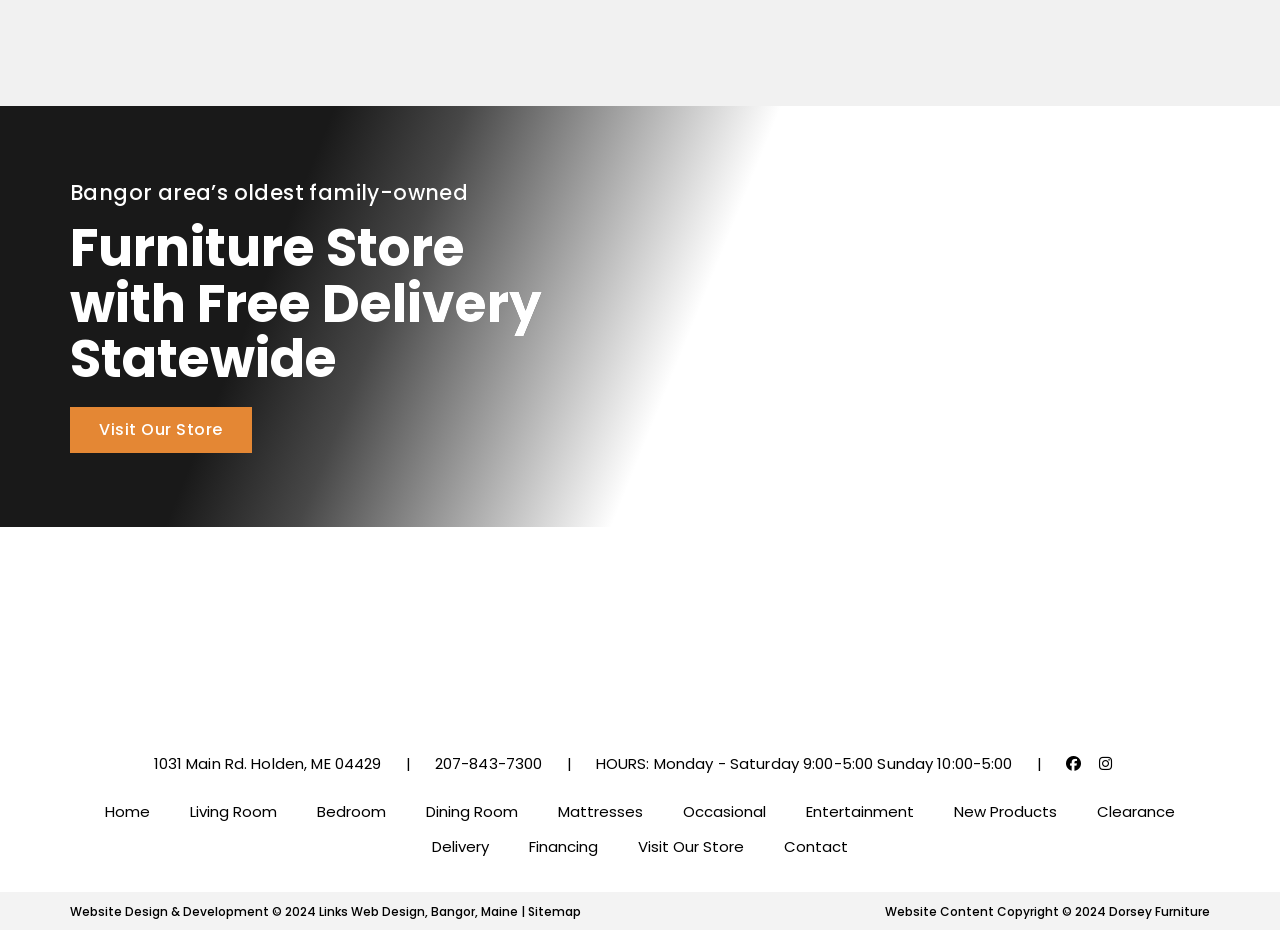Please provide the bounding box coordinates in the format (top-left x, top-left y, bottom-right x, bottom-right y). Remember, all values are floating point numbers between 0 and 1. What is the bounding box coordinate of the region described as: Home

[0.082, 0.86, 0.117, 0.886]